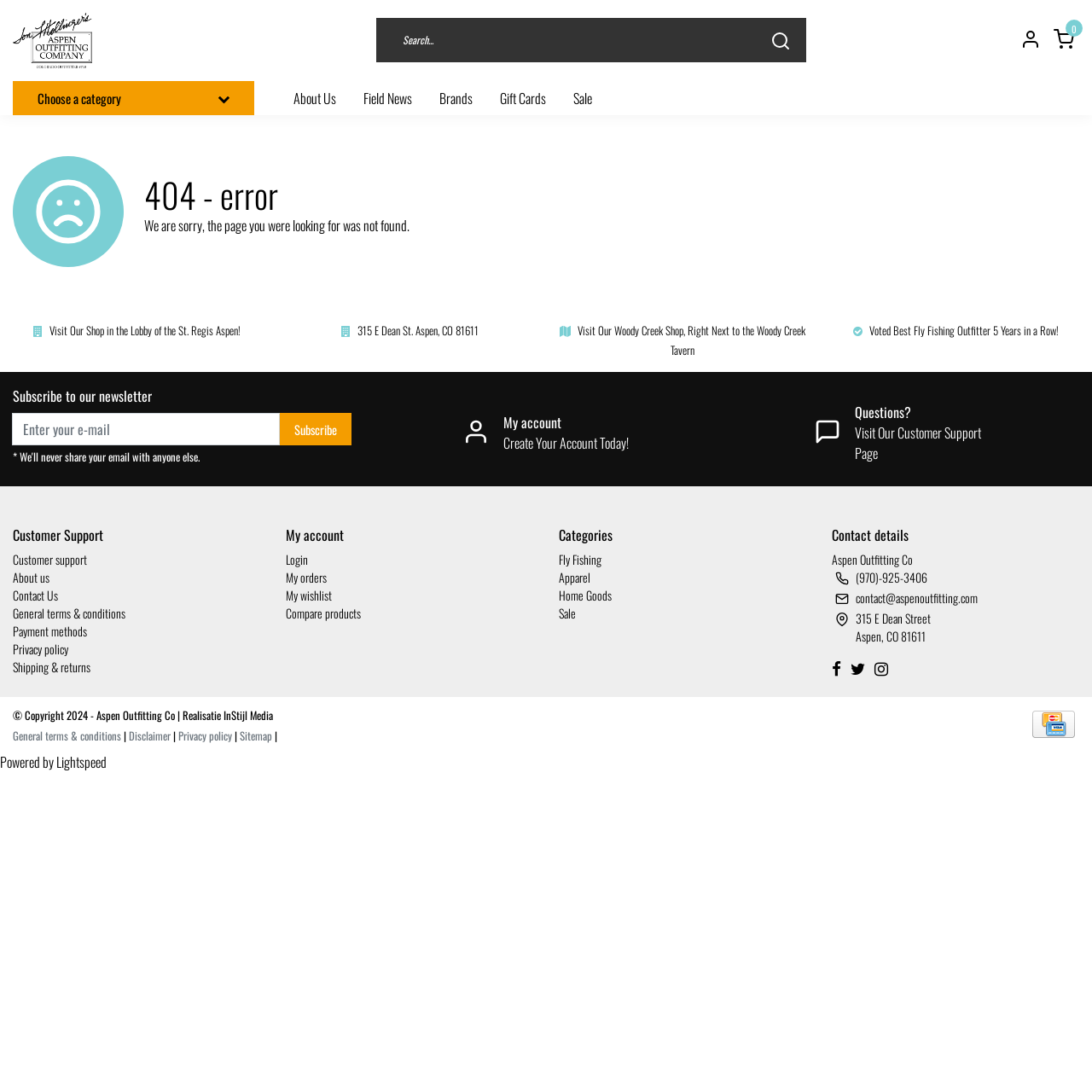Give a concise answer using one word or a phrase to the following question:
What is the address of the Aspen Outfitting Co shop?

315 E Dean St. Aspen, CO 81611